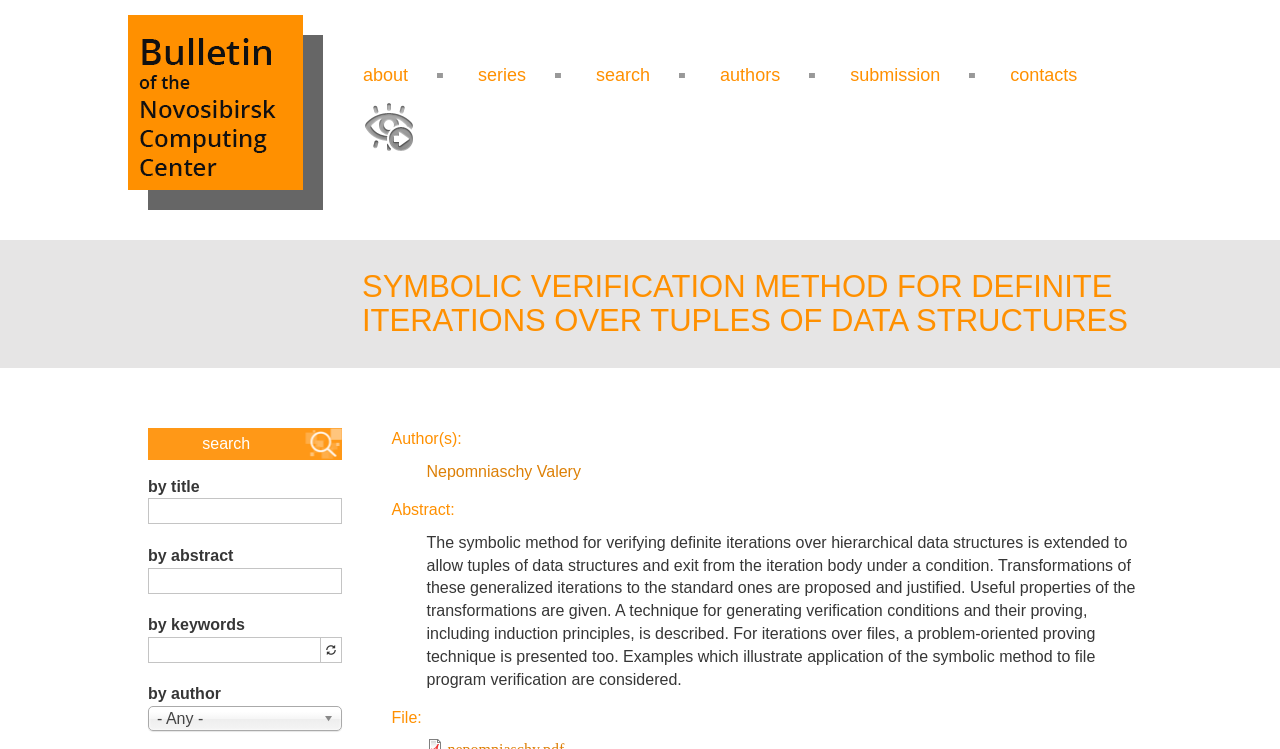Please find the bounding box coordinates in the format (top-left x, top-left y, bottom-right x, bottom-right y) for the given element description. Ensure the coordinates are floating point numbers between 0 and 1. Description: About

[0.276, 0.079, 0.327, 0.121]